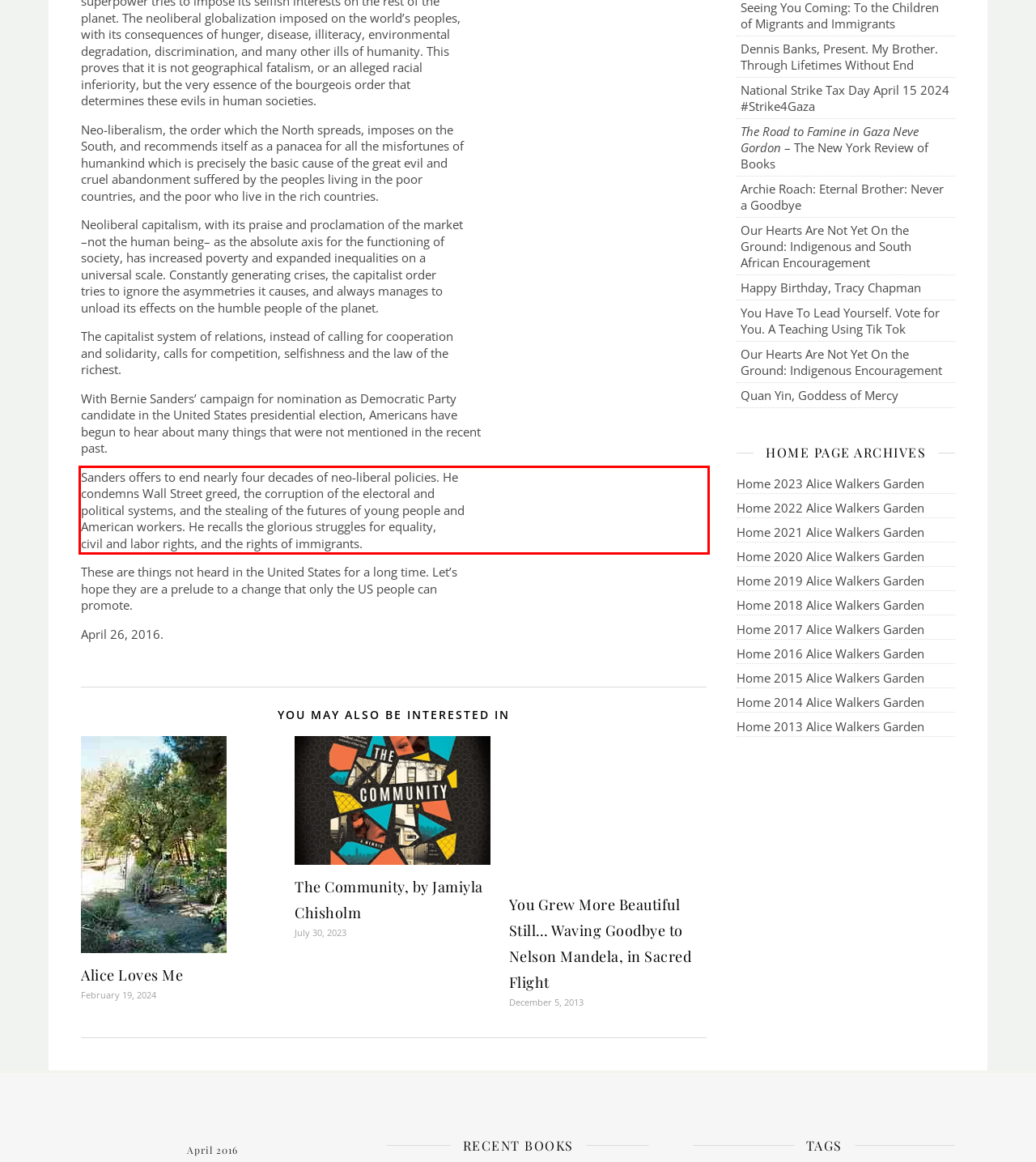Given the screenshot of a webpage, identify the red rectangle bounding box and recognize the text content inside it, generating the extracted text.

Sanders offers to end nearly four decades of neo-liberal policies. He condemns Wall Street greed, the corruption of the electoral and political systems, and the stealing of the futures of young people and American workers. He recalls the glorious struggles for equality, civil and labor rights, and the rights of immigrants.